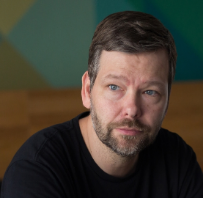Please answer the following question using a single word or phrase: 
What is the importance emphasized by Erik Dörnenburg?

Collaboration